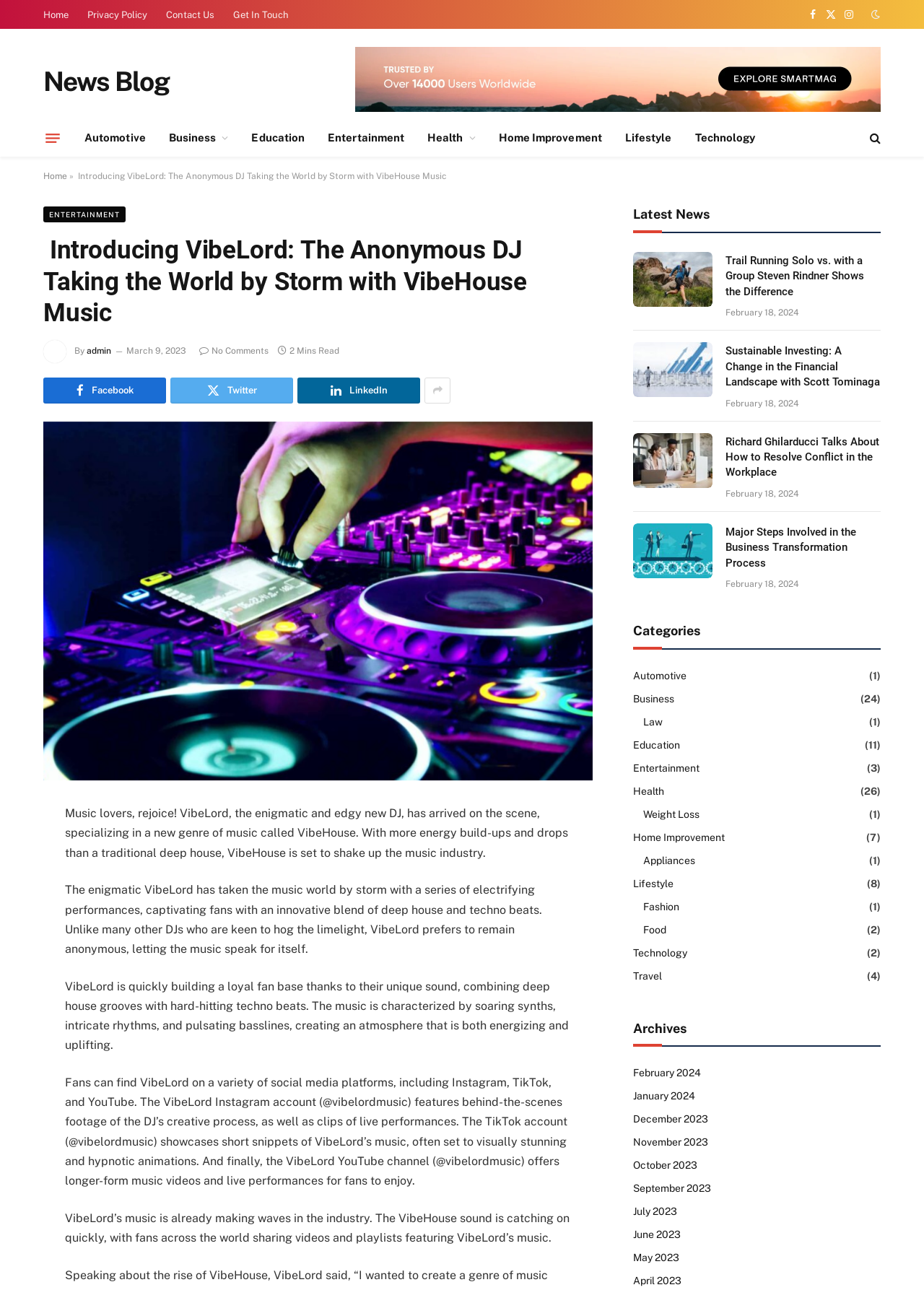Show me the bounding box coordinates of the clickable region to achieve the task as per the instruction: "Visit our Facebook page".

None